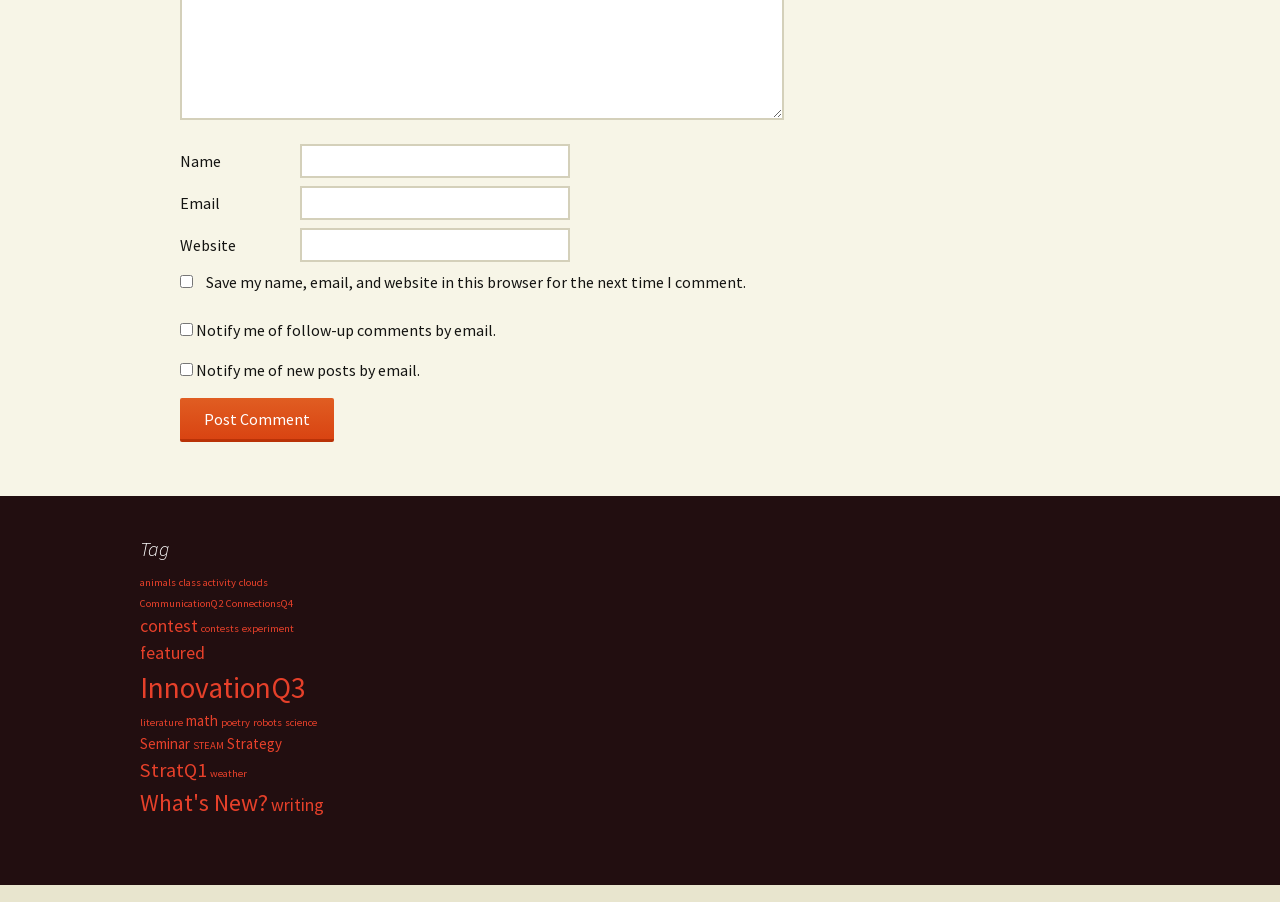Locate the bounding box coordinates of the clickable area to execute the instruction: "Click the Post Comment button". Provide the coordinates as four float numbers between 0 and 1, represented as [left, top, right, bottom].

[0.141, 0.441, 0.261, 0.49]